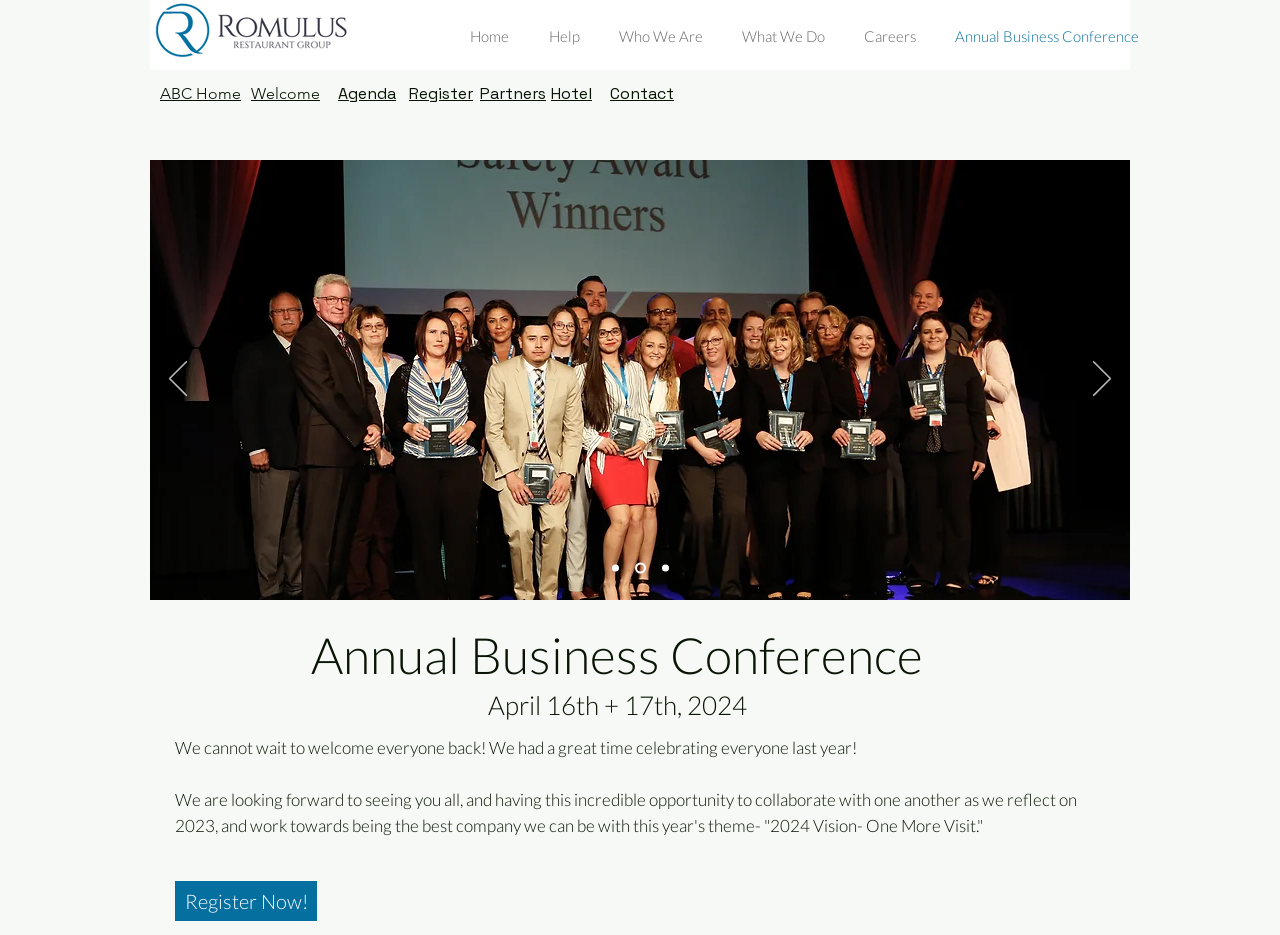Locate the primary headline on the webpage and provide its text.

April 16th + 17th, 2024